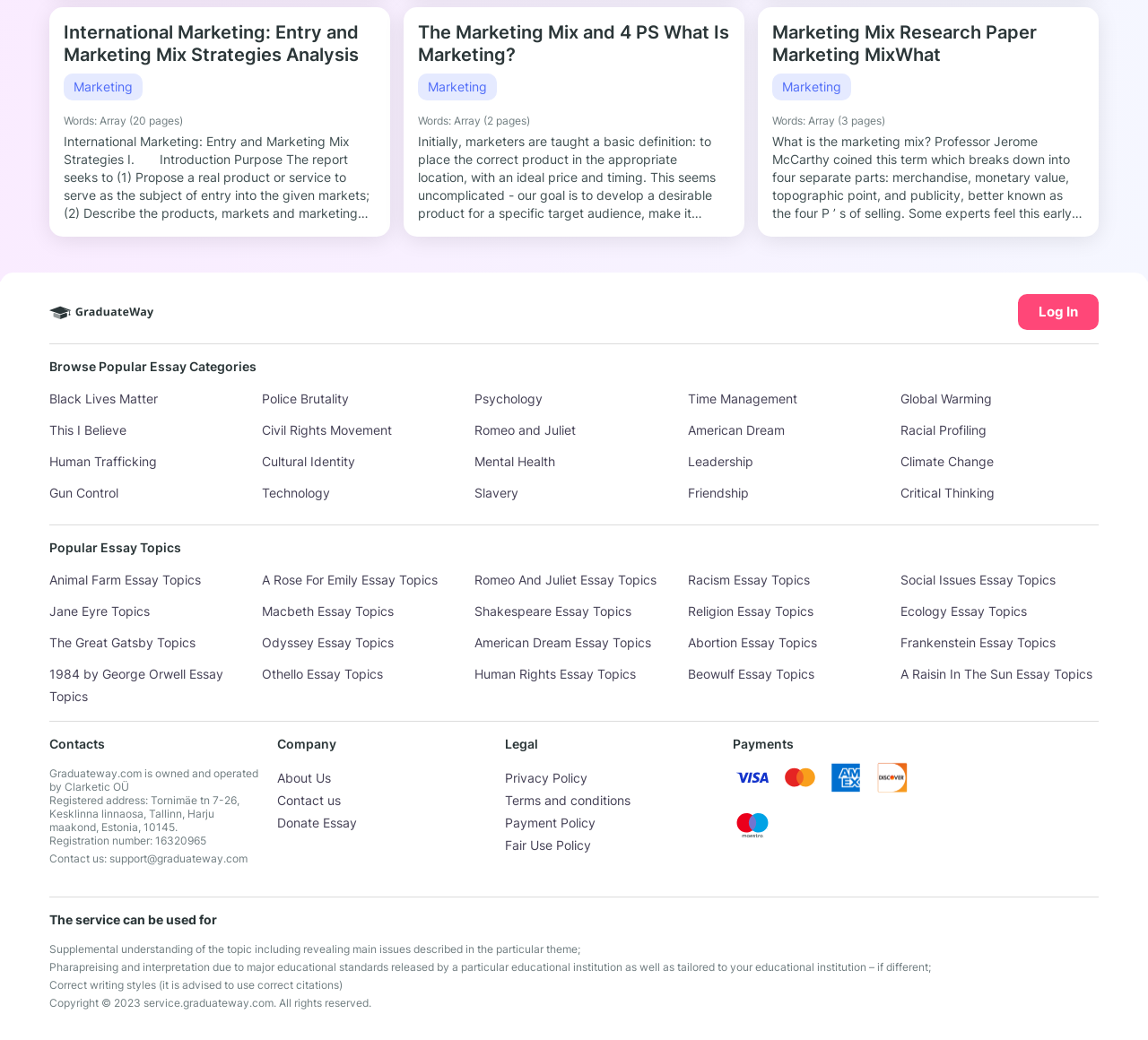Provide the bounding box coordinates of the area you need to click to execute the following instruction: "Donate an essay".

[0.241, 0.784, 0.311, 0.798]